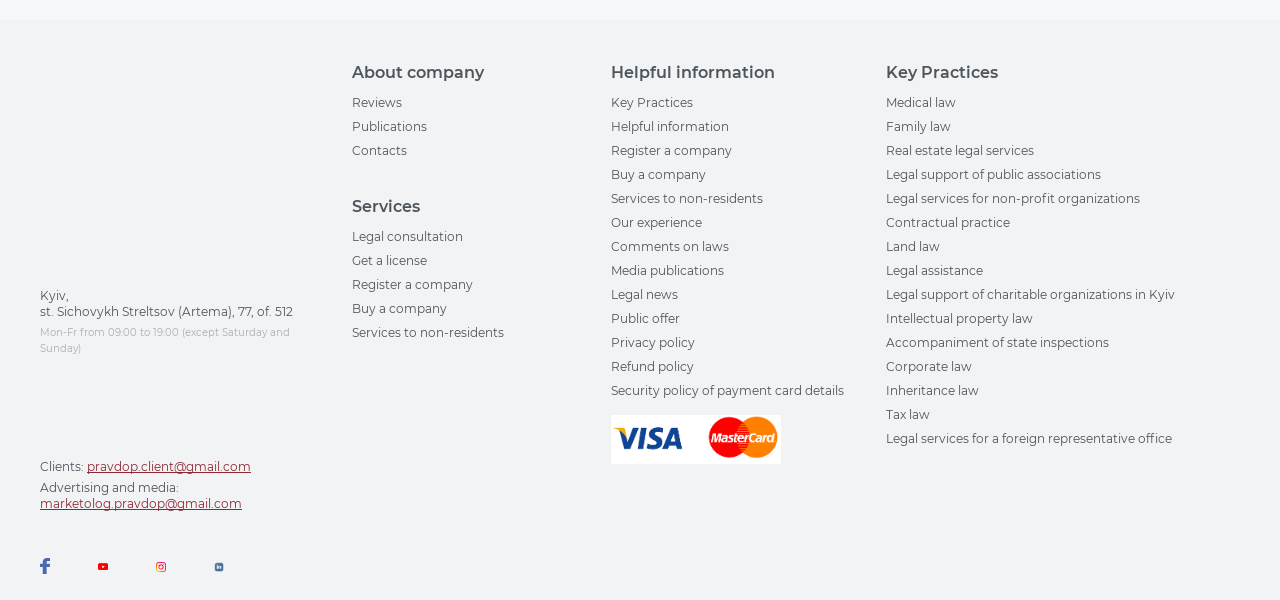Return the bounding box coordinates of the UI element that corresponds to this description: "Contacts". The coordinates must be given as four float numbers in the range of 0 and 1, [left, top, right, bottom].

[0.275, 0.053, 0.312, 0.077]